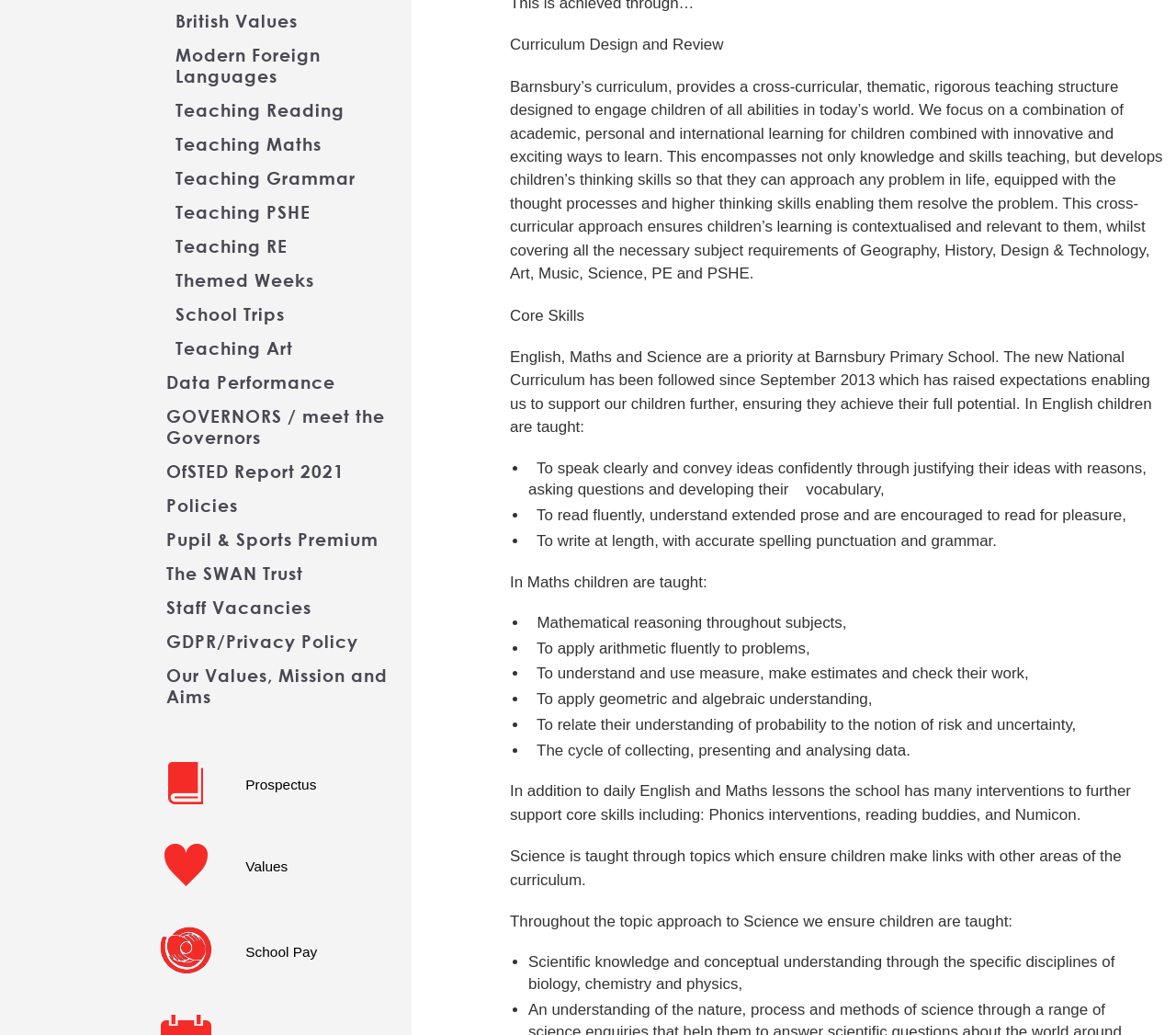Provide the bounding box coordinates of the area you need to click to execute the following instruction: "Read about 'Core Skills'".

[0.434, 0.296, 0.497, 0.313]